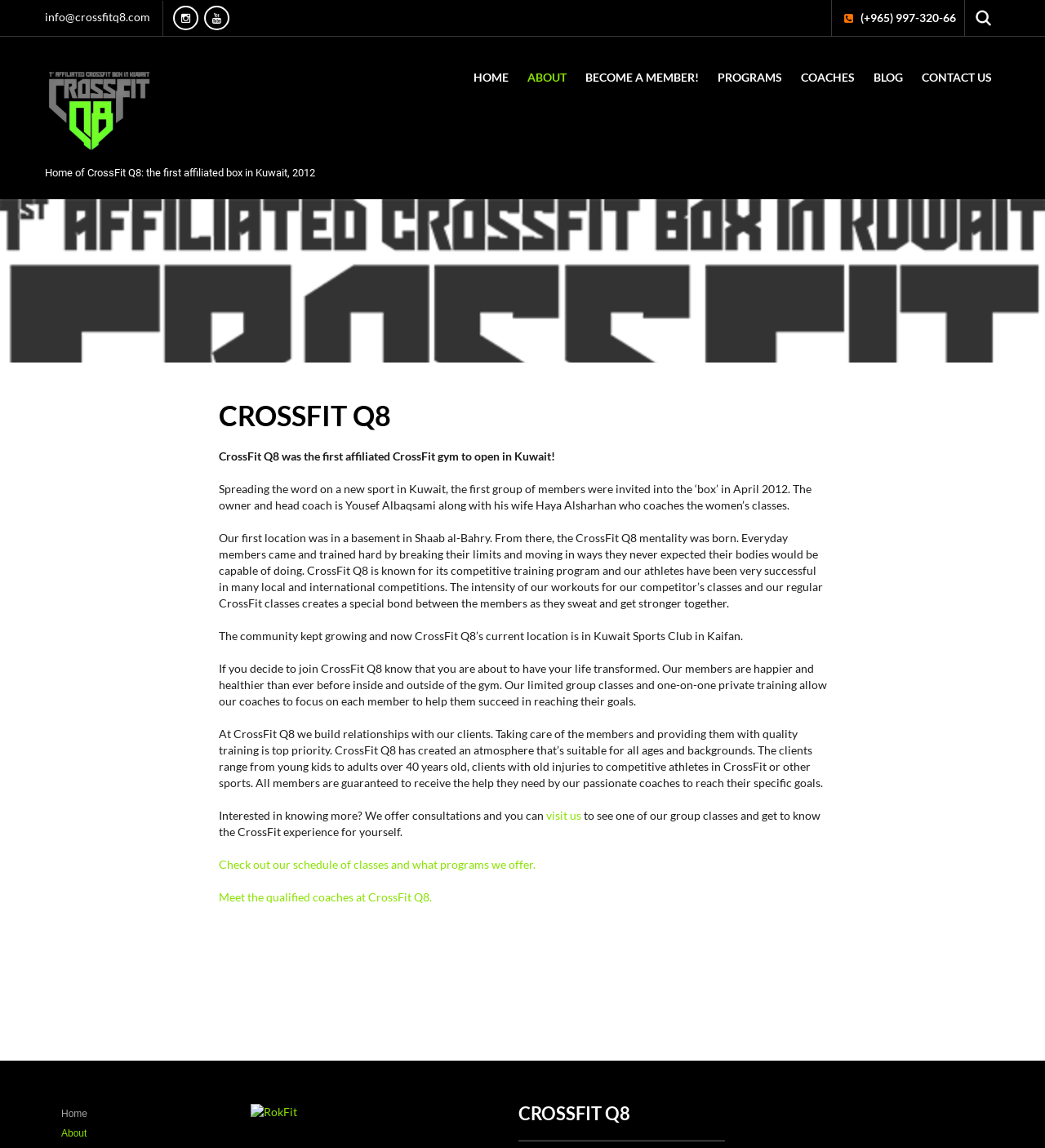Determine the bounding box coordinates of the clickable region to follow the instruction: "Contact CrossFit Q8 via email".

[0.043, 0.009, 0.144, 0.021]